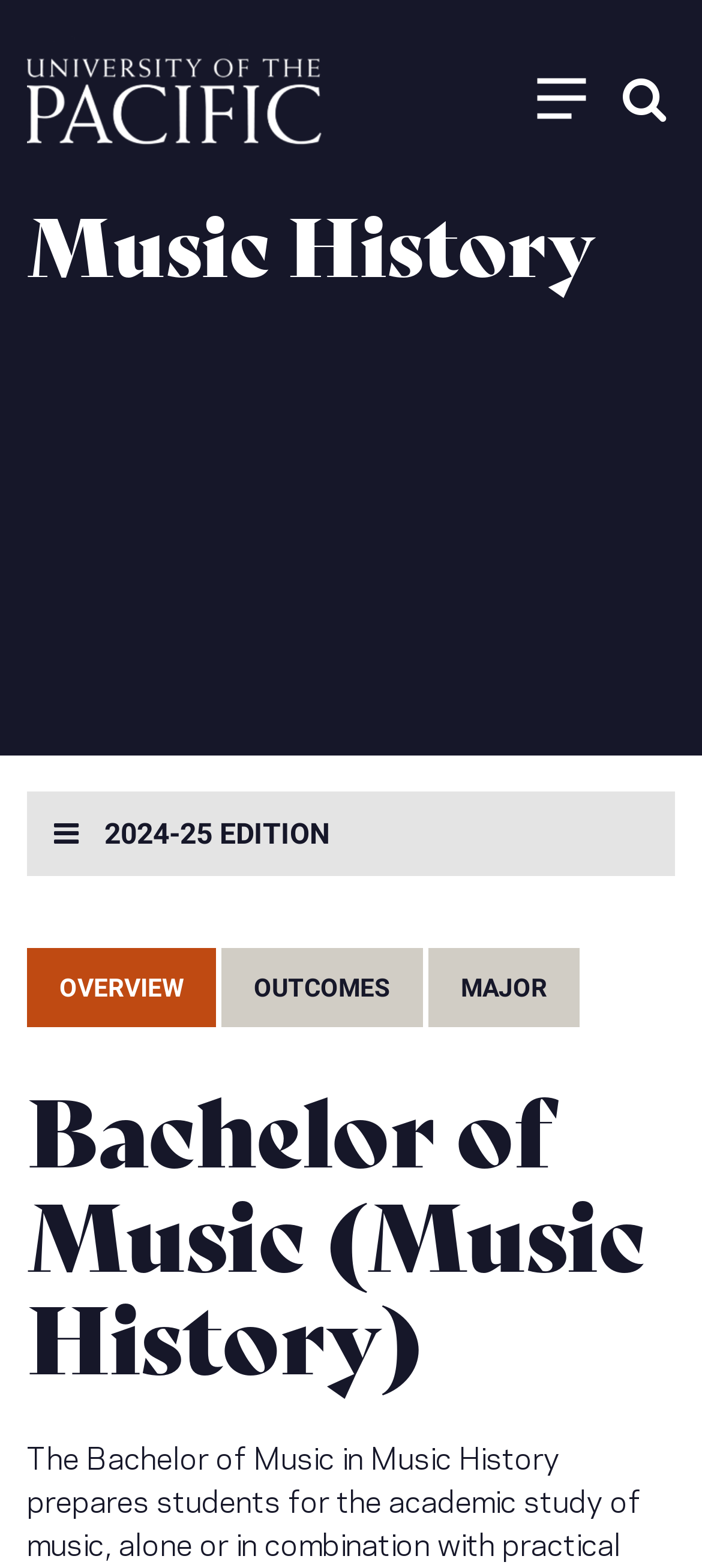Can you specify the bounding box coordinates for the region that should be clicked to fulfill this instruction: "Click the University of the Pacific link".

[0.038, 0.023, 0.962, 0.107]